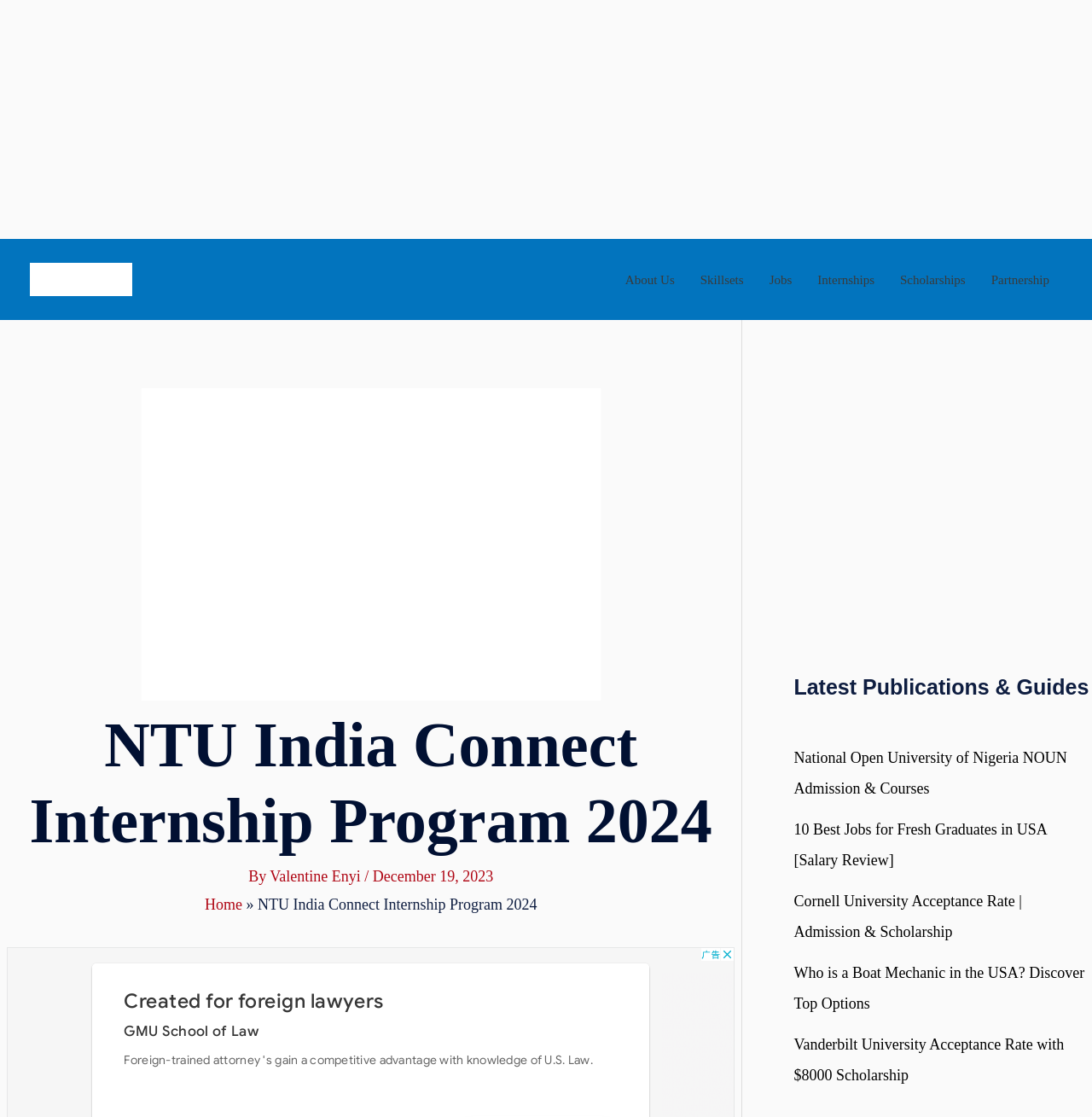Use the information in the screenshot to answer the question comprehensively: How many links are there in the breadcrumbs navigation?

I found the answer by looking at the breadcrumbs navigation section, where there are three links: 'Home', '»', and 'NTU India Connect Internship Program 2024', indicating that there are three links in total.